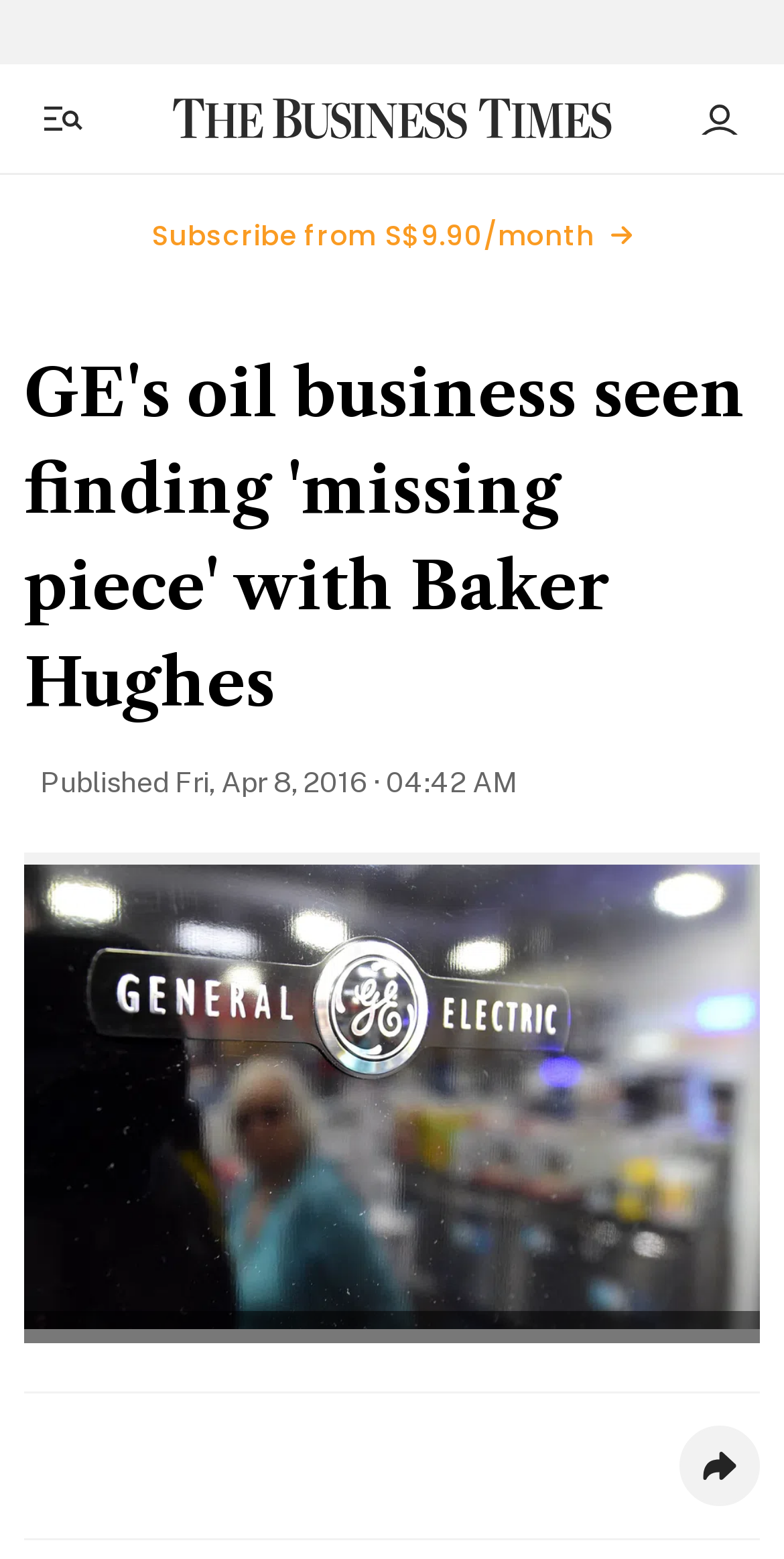Identify the bounding box of the HTML element described here: "Login". Provide the coordinates as four float numbers between 0 and 1: [left, top, right, bottom].

[0.856, 0.045, 0.979, 0.107]